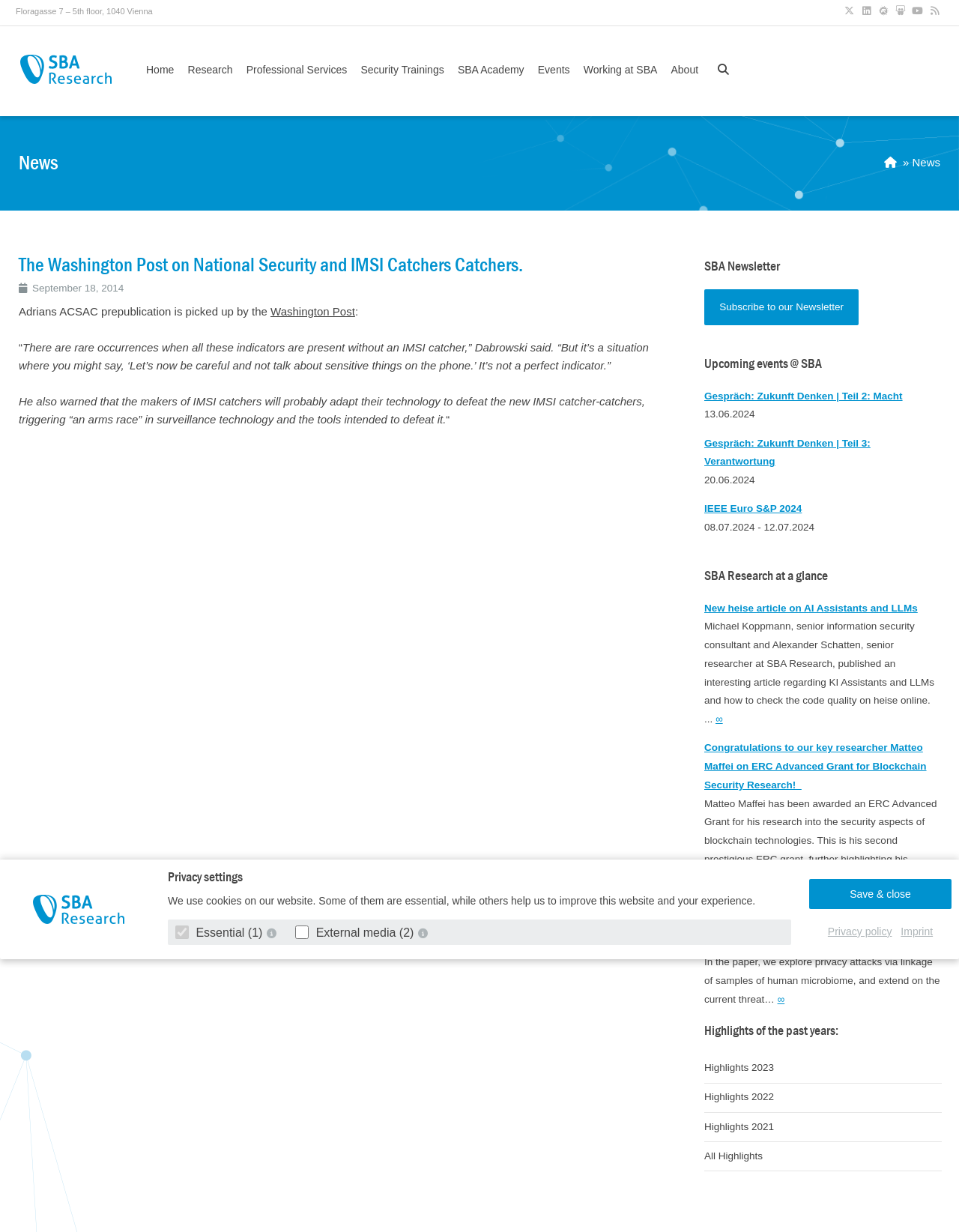Please determine the bounding box coordinates for the element that should be clicked to follow these instructions: "Search for something".

[0.749, 0.047, 0.77, 0.067]